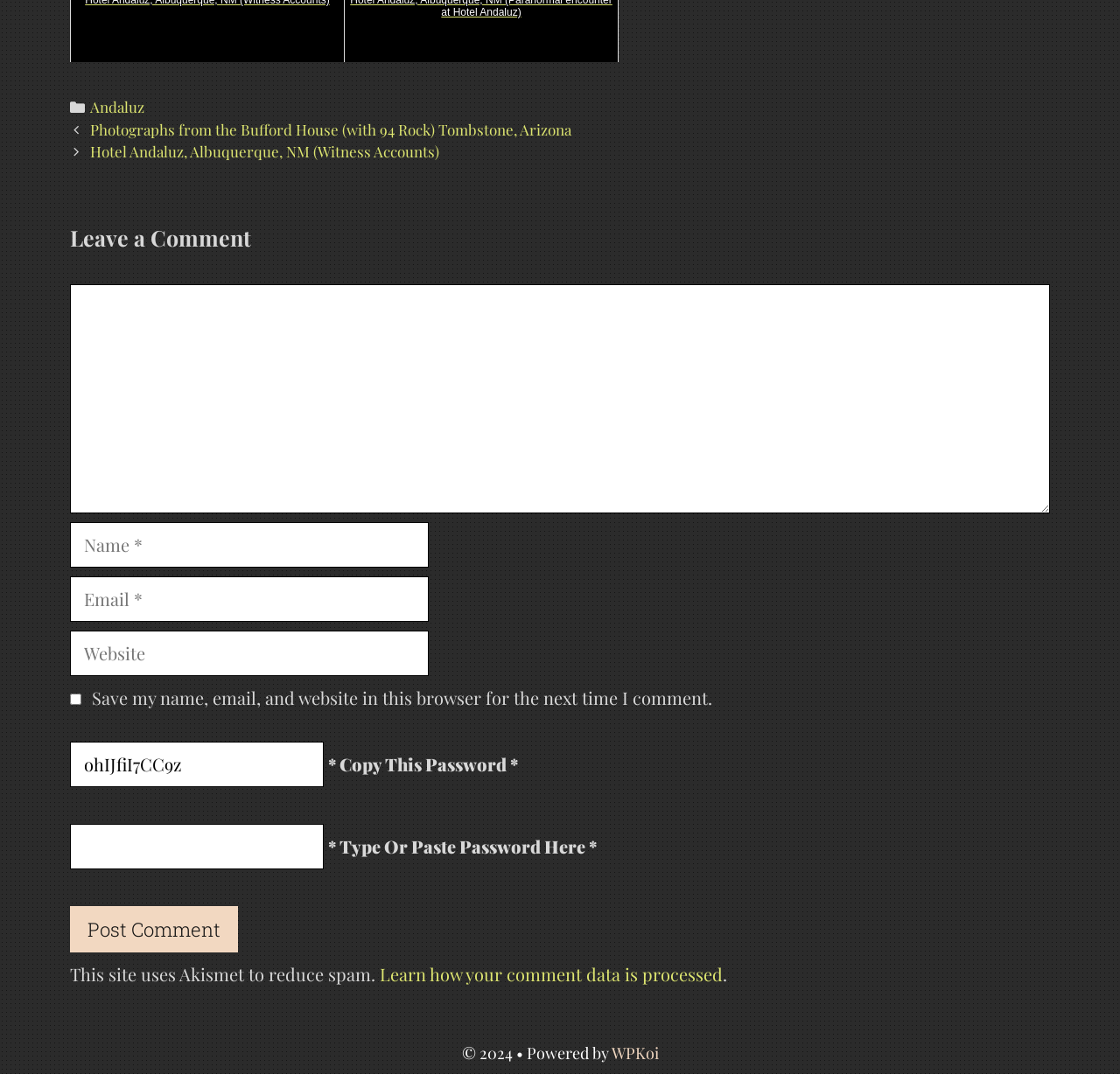Use a single word or phrase to answer the following:
What is the website powered by?

WPKoi